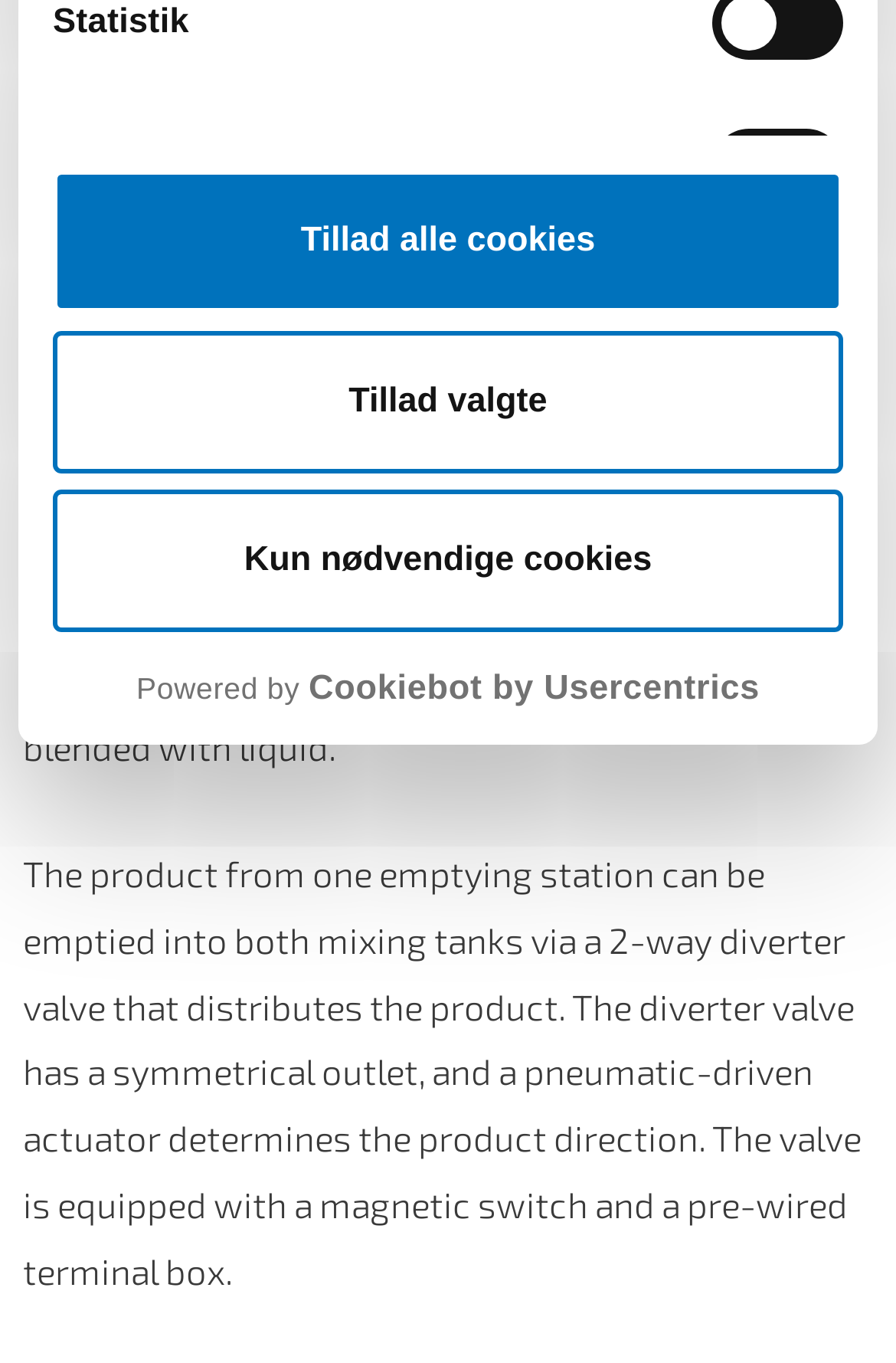Bounding box coordinates are specified in the format (top-left x, top-left y, bottom-right x, bottom-right y). All values are floating point numbers bounded between 0 and 1. Please provide the bounding box coordinate of the region this sentence describes: Vis detaljer

[0.635, 0.238, 0.903, 0.279]